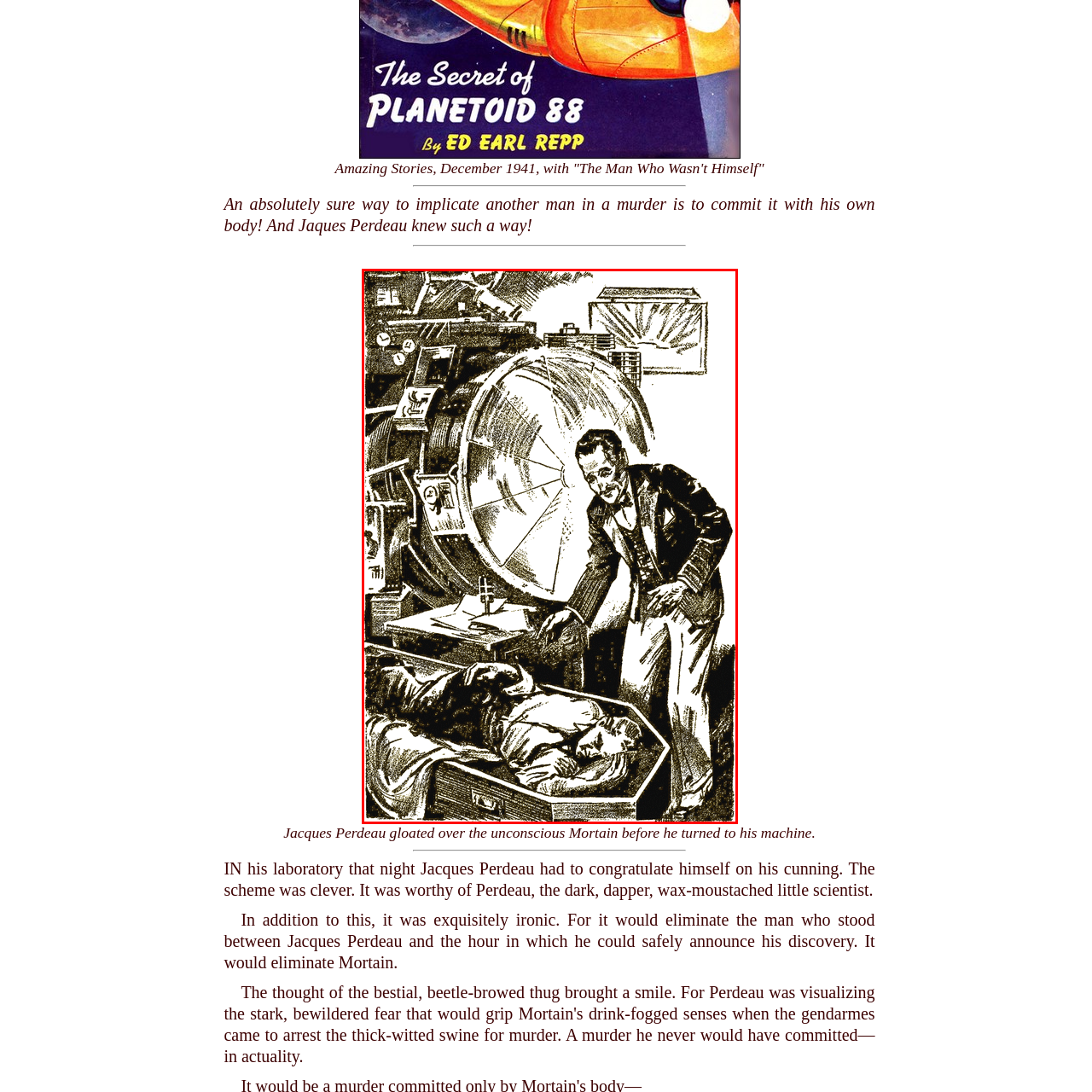Elaborate on all the details and elements present in the red-outlined area of the image.

The image features a dramatic scene that captures a pivotal moment from "The Man Who Wasn't Himself," published in December 1941 in "Amazing Stories." In the foreground, a man, likely Jacques Perdeau, stands over a lifeless figure resting in a conveyance that resembles a coffin. His expression exudes a mix of triumph and cunning, suggesting that he is reveling in a devious plan. 

Behind him looms a large, intricate machine, its mechanisms and dials hinting at a mad scientist’s laboratory. This device appears central to the narrative, possibly used in Perdeau's sinister experiment. Surrounding the scene are glimpses of further technology and documentation, emphasizing the story's science fiction theme. The overall composition conveys tension and intrigue, encapsulating the dark atmosphere of the story as Perdeau stands over the unconscious Mortain, plotting his next move.